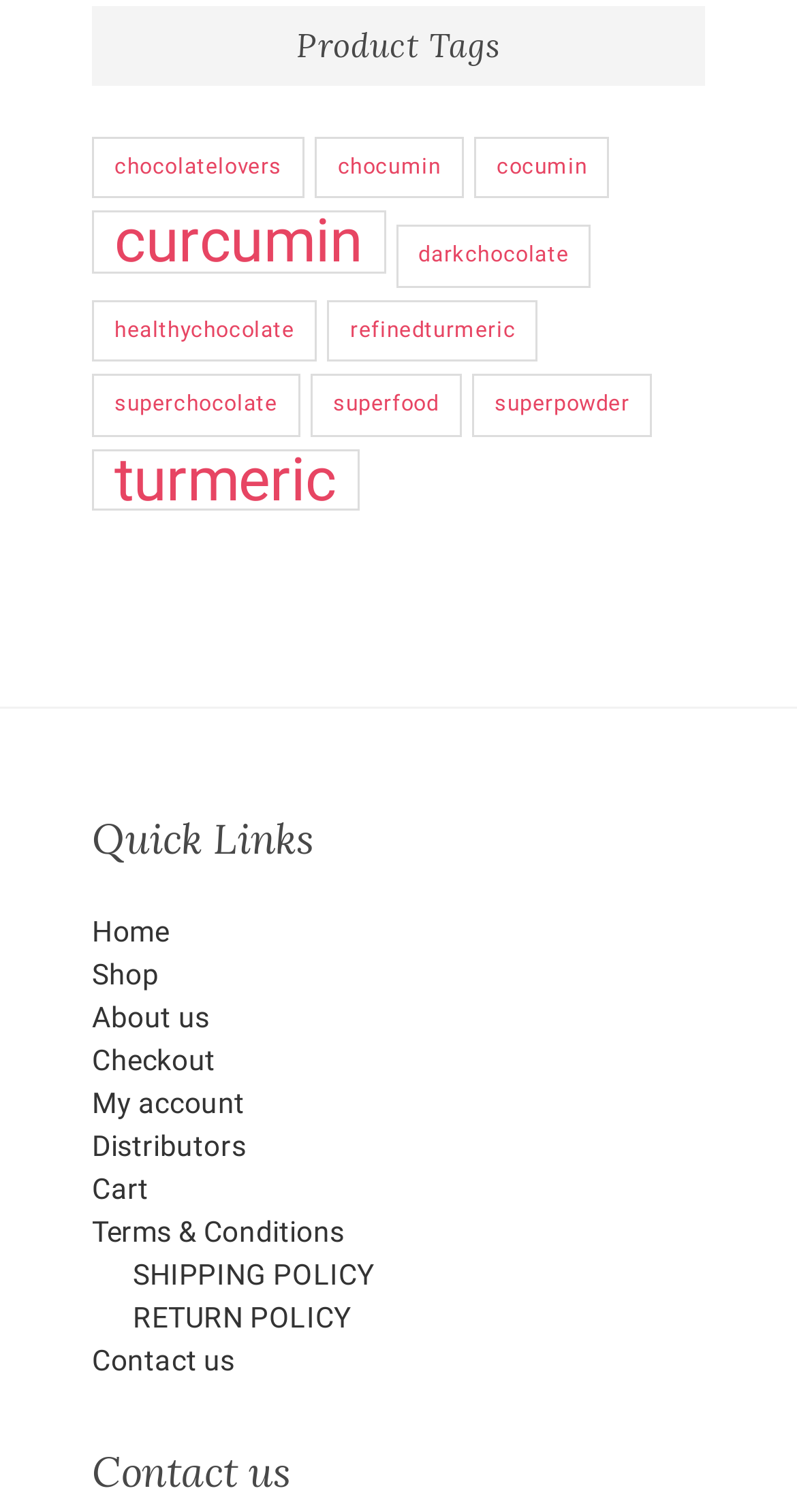Locate the bounding box coordinates of the element that should be clicked to fulfill the instruction: "Explore Worthy Brief".

None